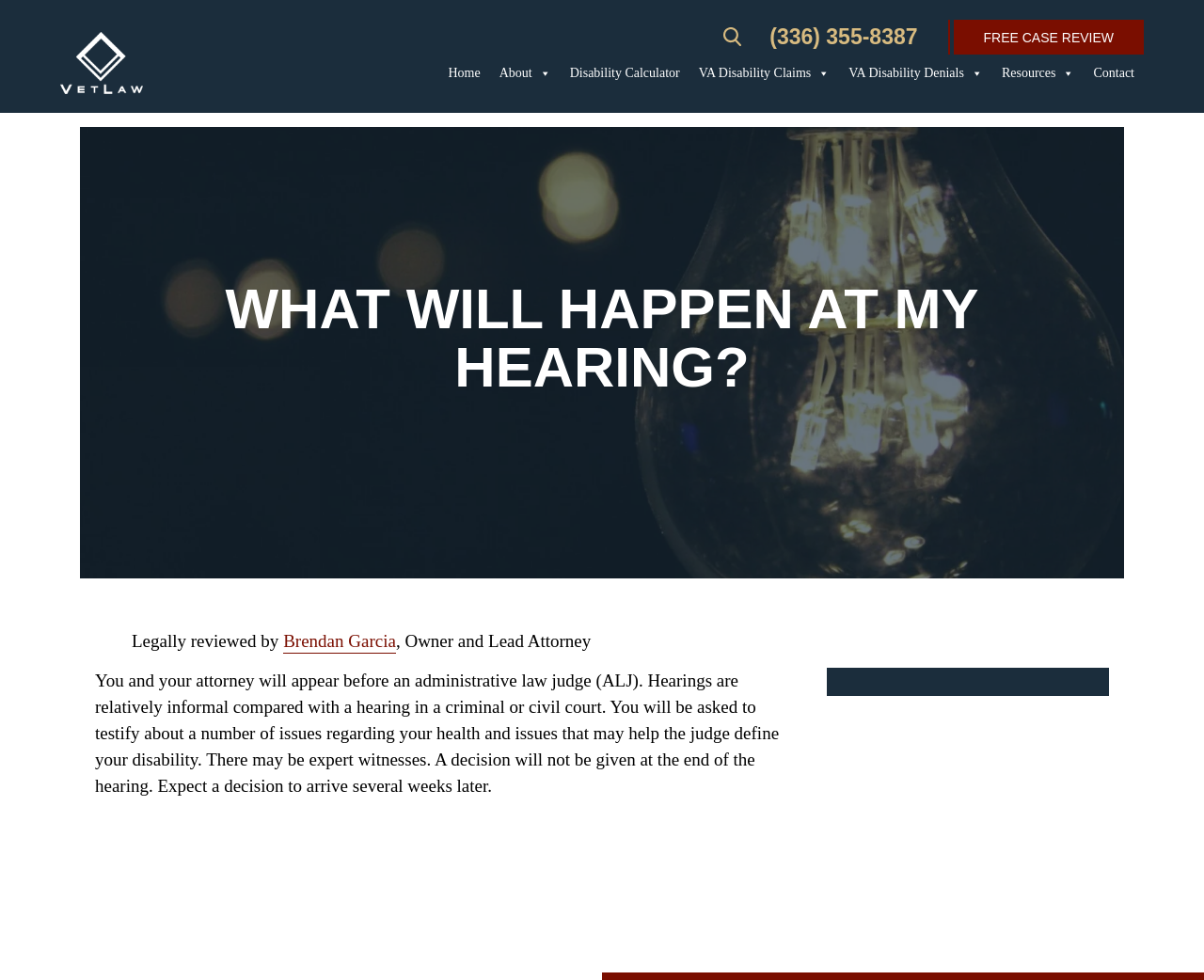Predict the bounding box of the UI element based on this description: "Contact".

[0.9, 0.055, 0.95, 0.094]